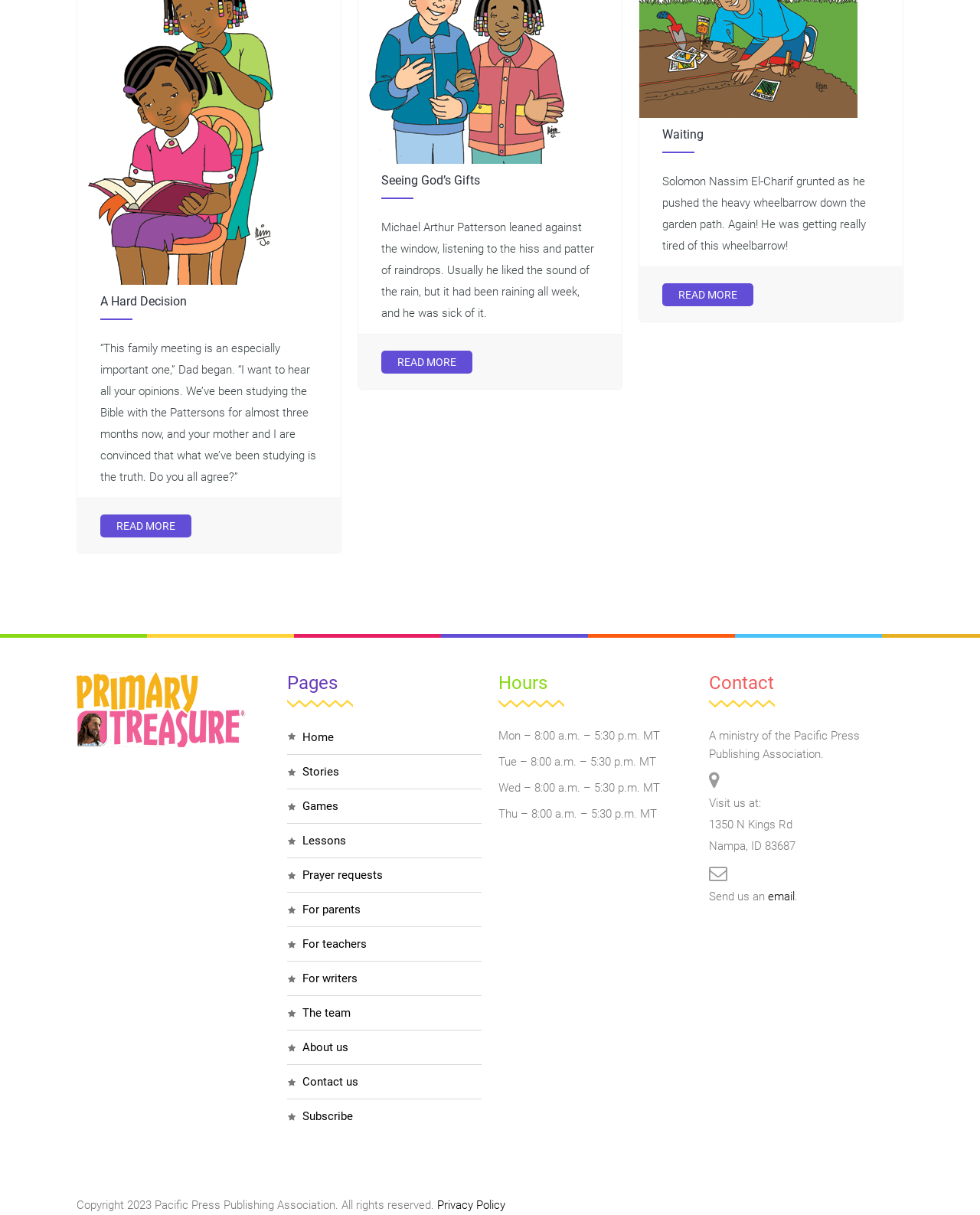Pinpoint the bounding box coordinates of the element you need to click to execute the following instruction: "Visit 'Stories' page". The bounding box should be represented by four float numbers between 0 and 1, in the format [left, top, right, bottom].

[0.293, 0.621, 0.492, 0.649]